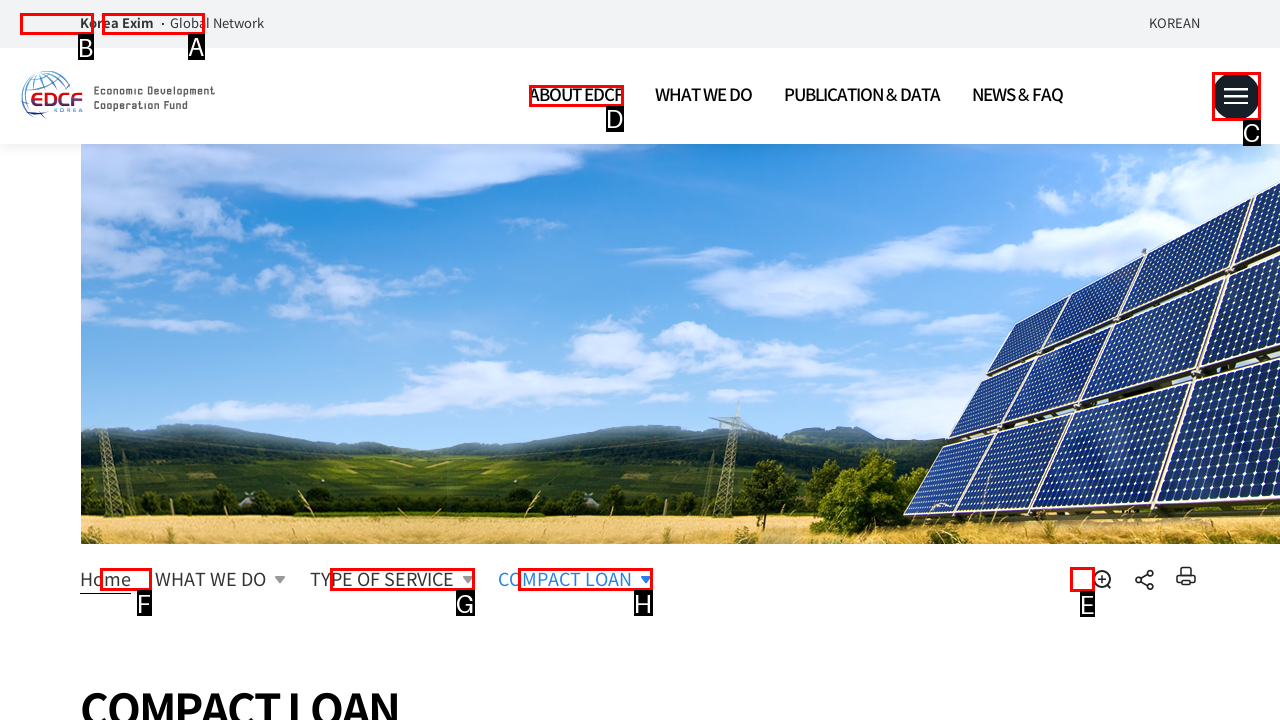Point out the HTML element I should click to achieve the following: Go to Korea Exim Reply with the letter of the selected element.

B